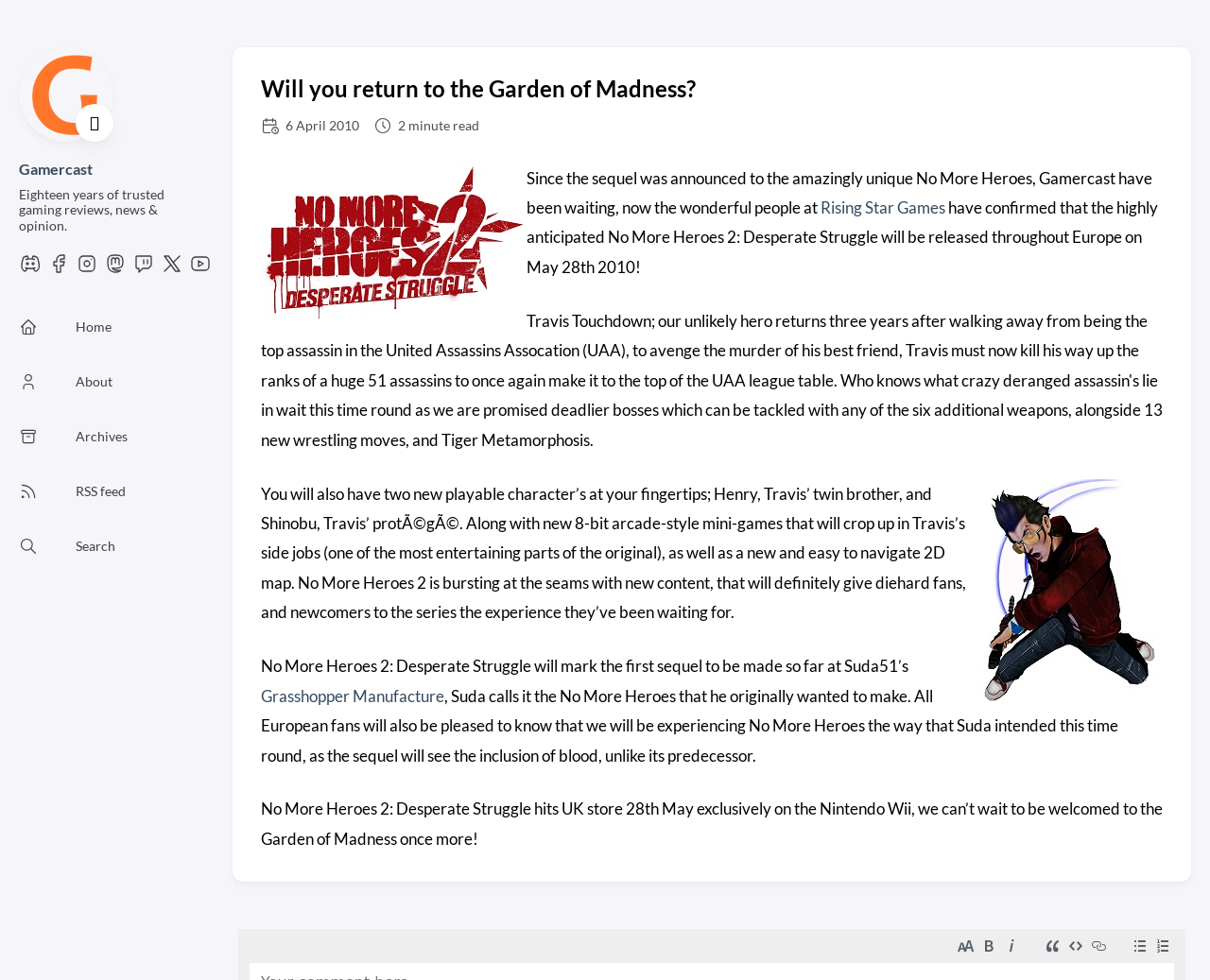How many new playable characters are introduced in No More Heroes 2?
Using the screenshot, give a one-word or short phrase answer.

Two